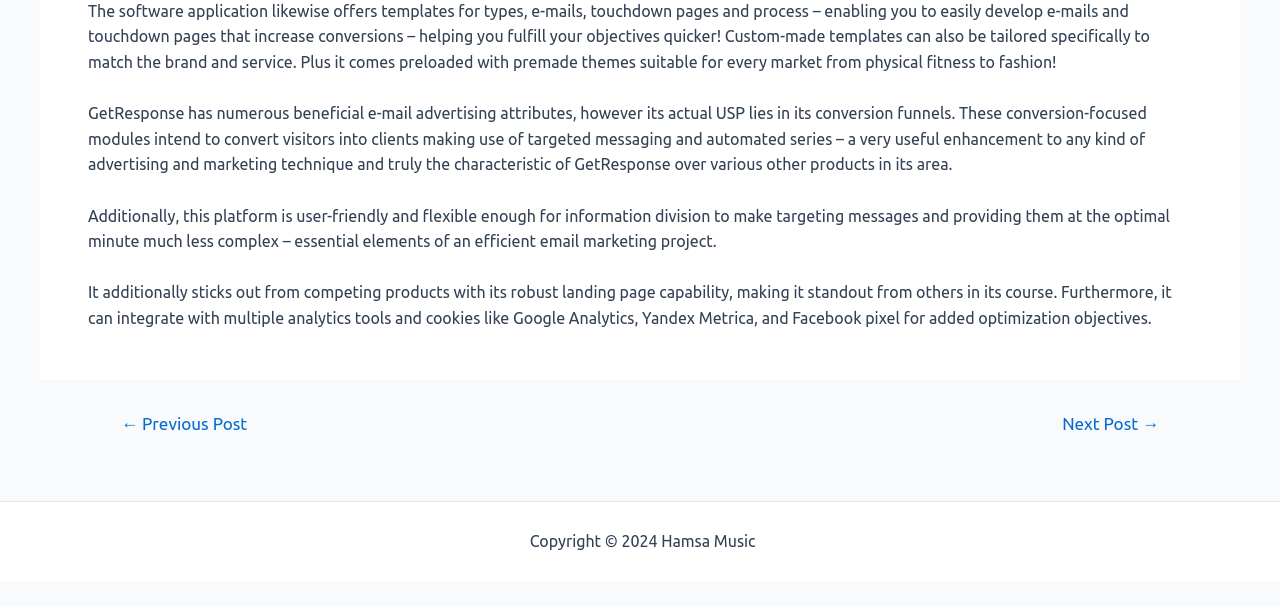Locate the bounding box coordinates for the element described below: "Next Post →". The coordinates must be four float values between 0 and 1, formatted as [left, top, right, bottom].

[0.81, 0.683, 0.926, 0.711]